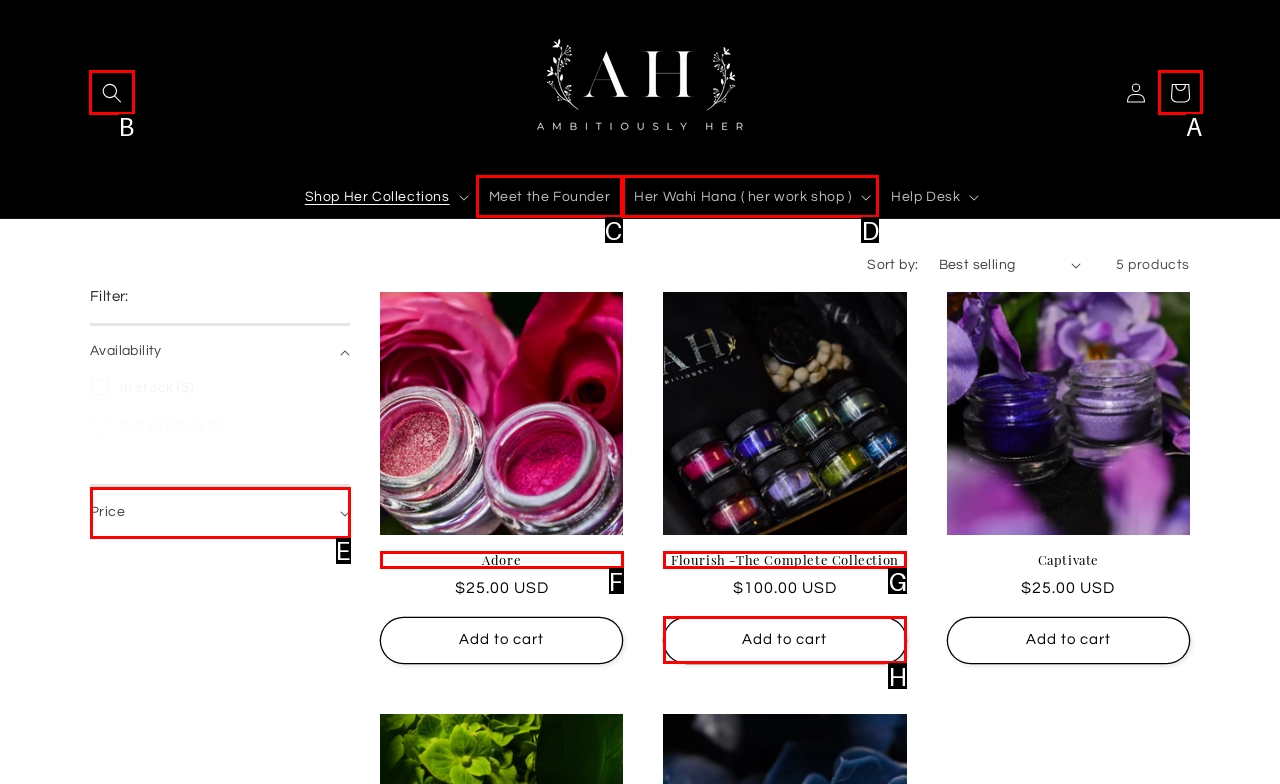To achieve the task: Search for products, indicate the letter of the correct choice from the provided options.

B